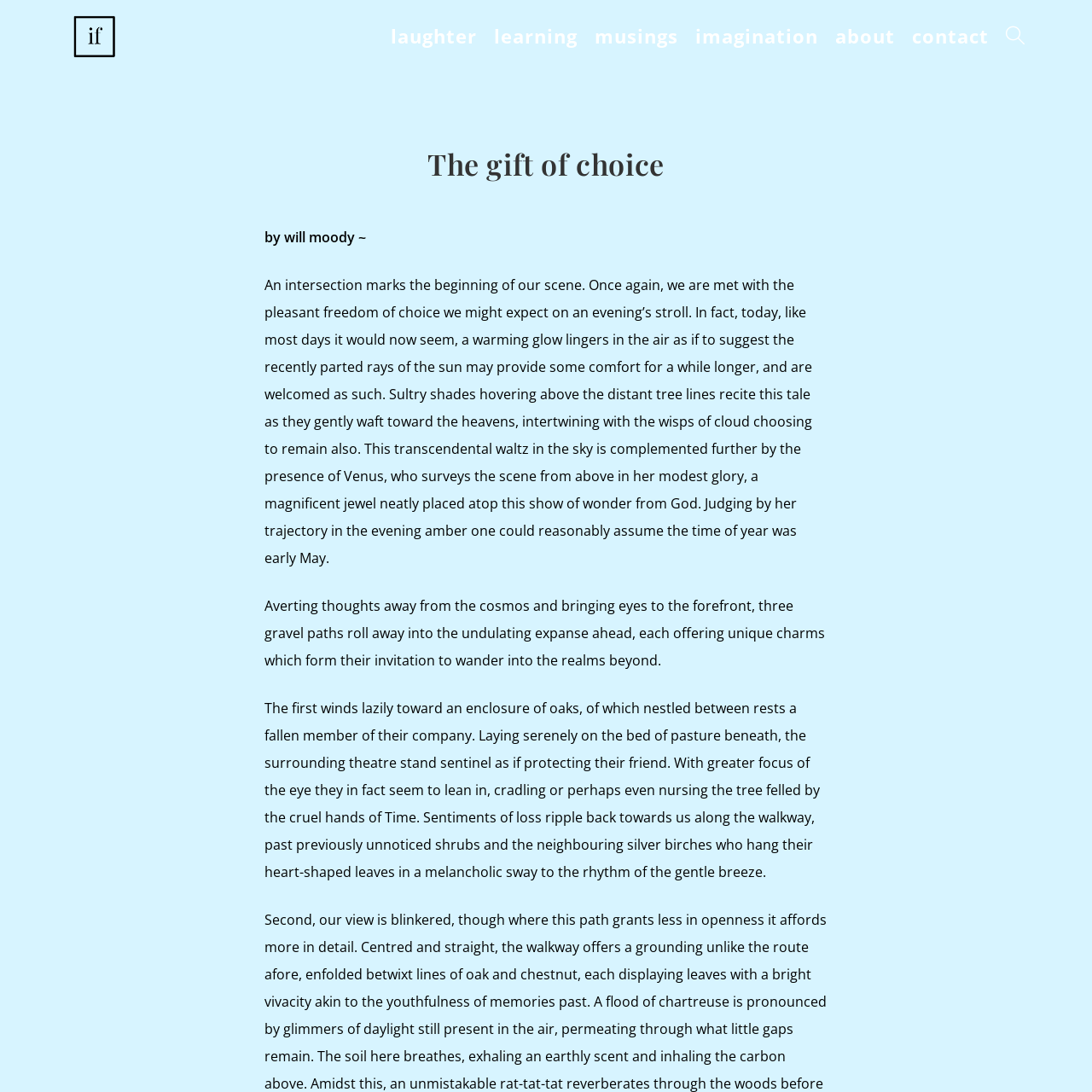Using the description "alt="if i had a column"", locate and provide the bounding box of the UI element.

[0.066, 0.023, 0.108, 0.04]